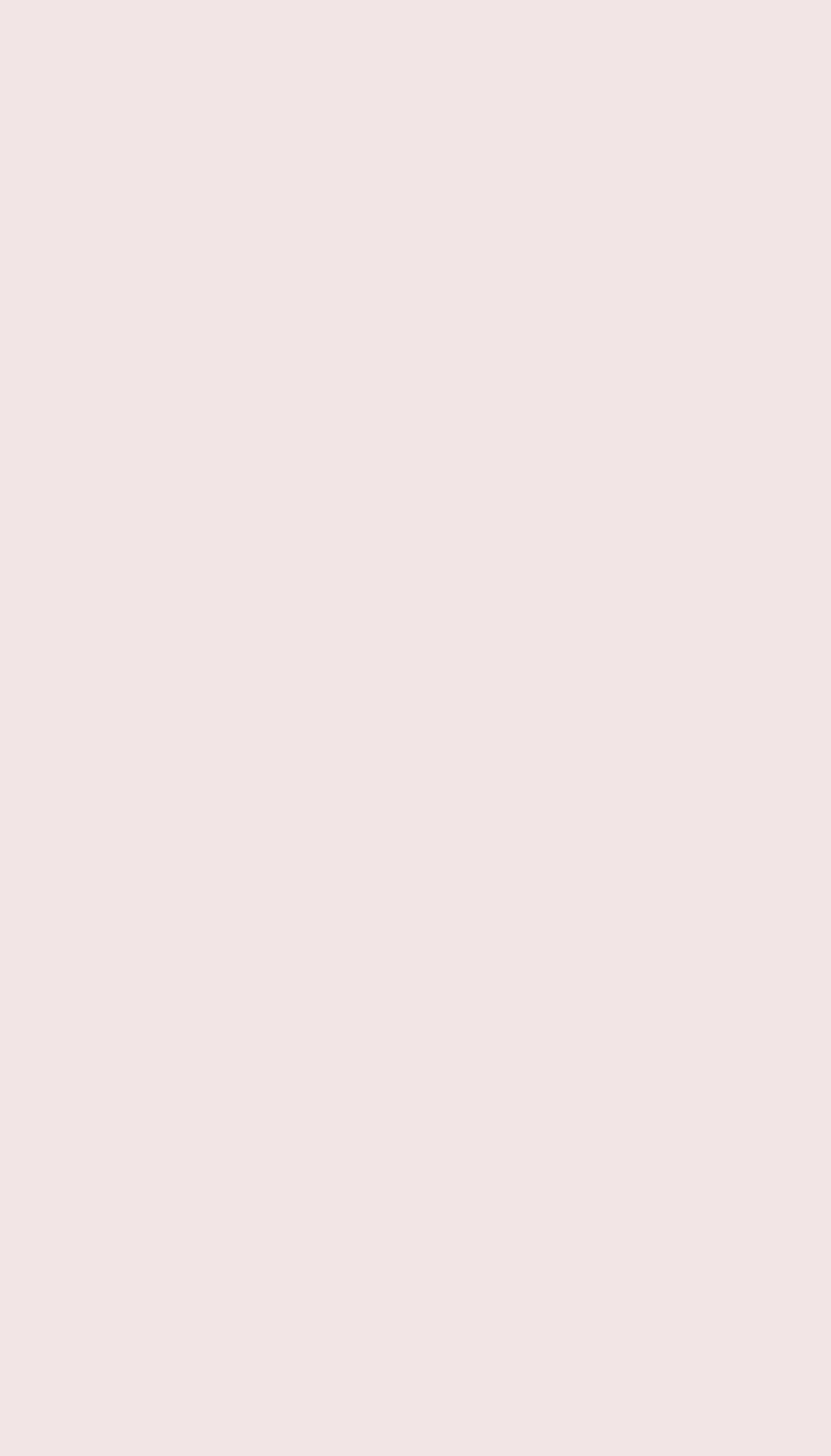Determine the bounding box for the described HTML element: "Home". Ensure the coordinates are four float numbers between 0 and 1 in the format [left, top, right, bottom].

[0.67, 0.918, 0.746, 0.935]